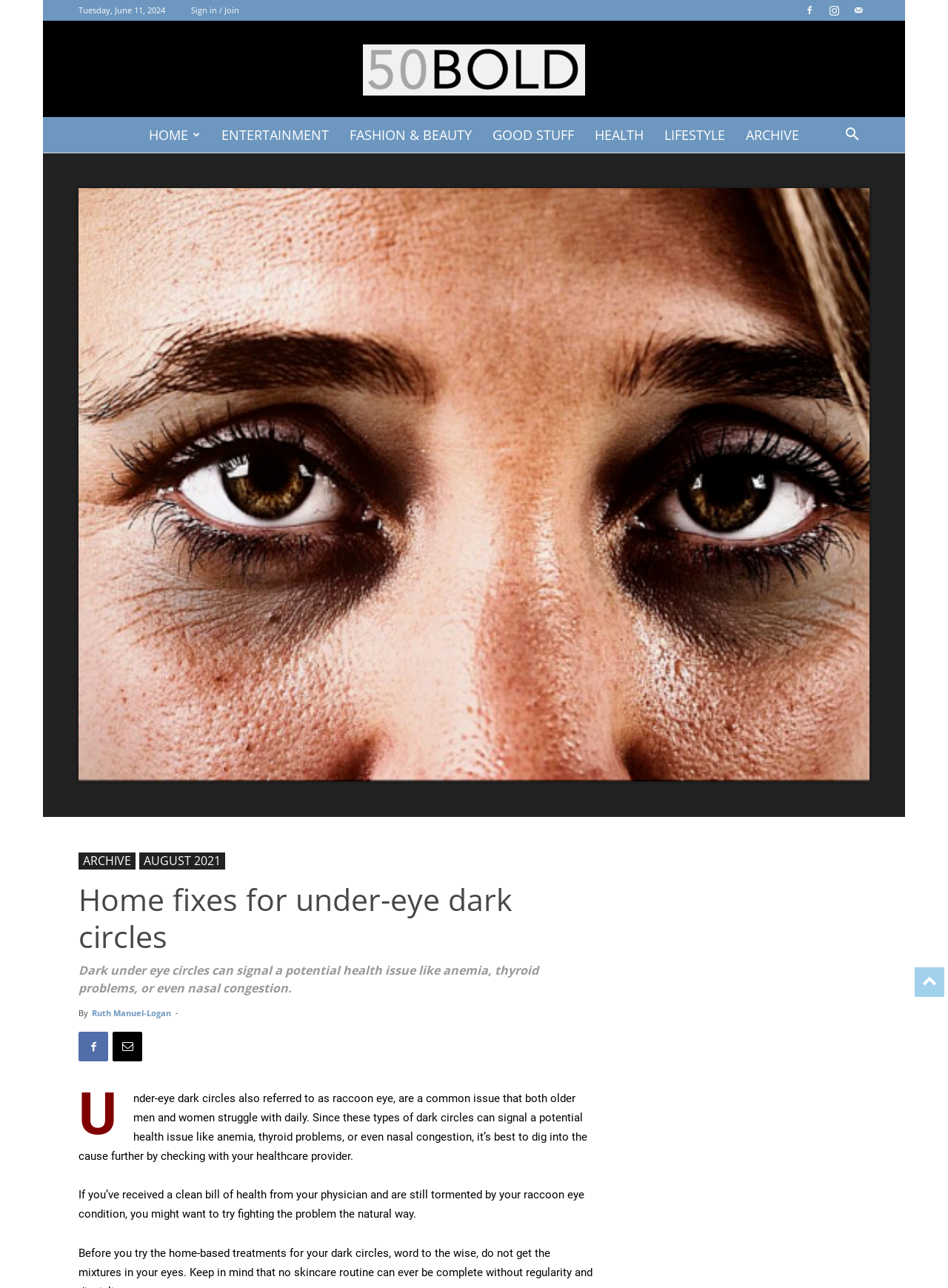Who is the author of the article?
Please provide a single word or phrase in response based on the screenshot.

Ruth Manuel-Logan